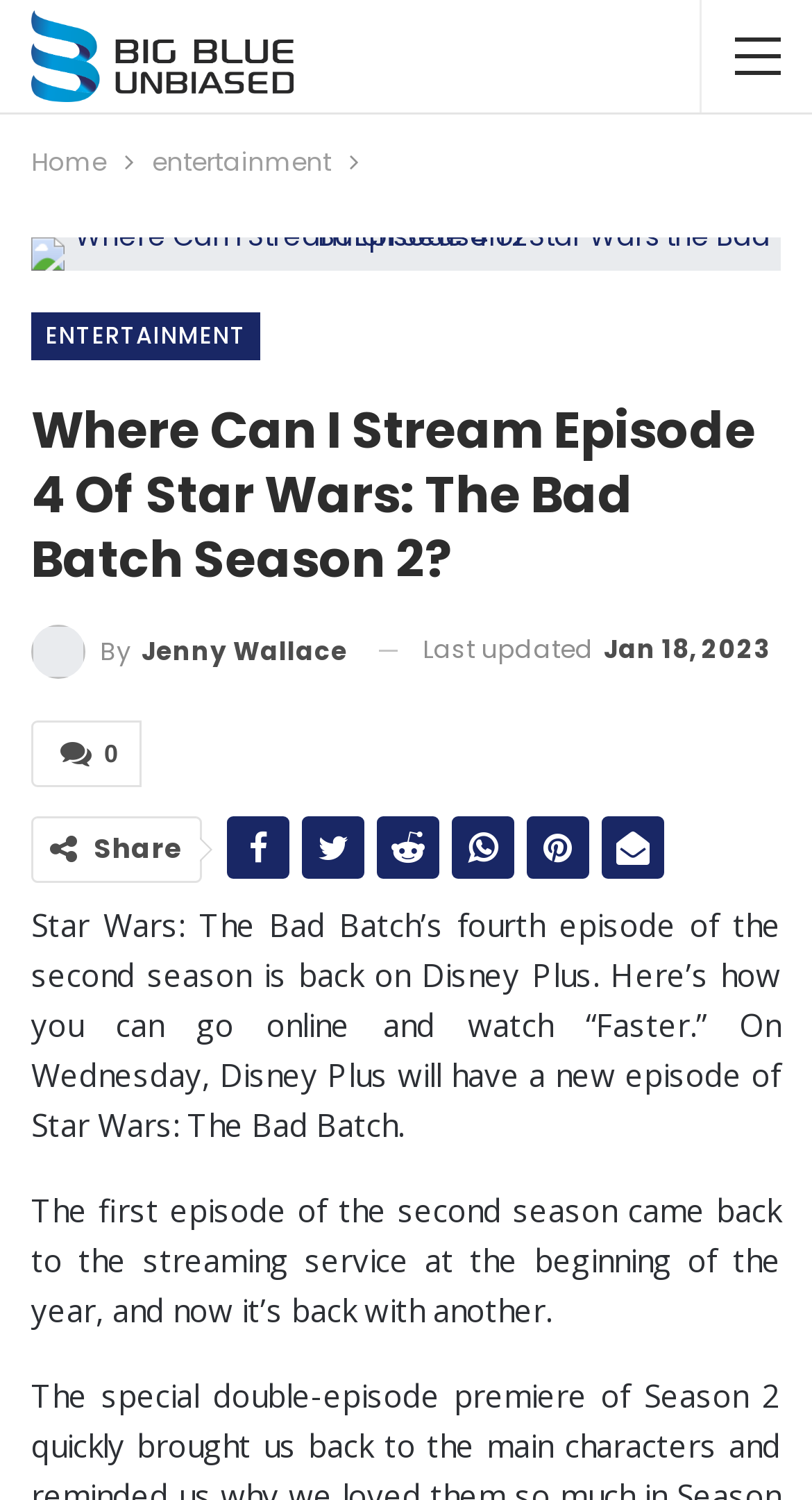Find the headline of the webpage and generate its text content.

Where Can I Stream Episode 4 Of Star Wars: The Bad Batch Season 2?